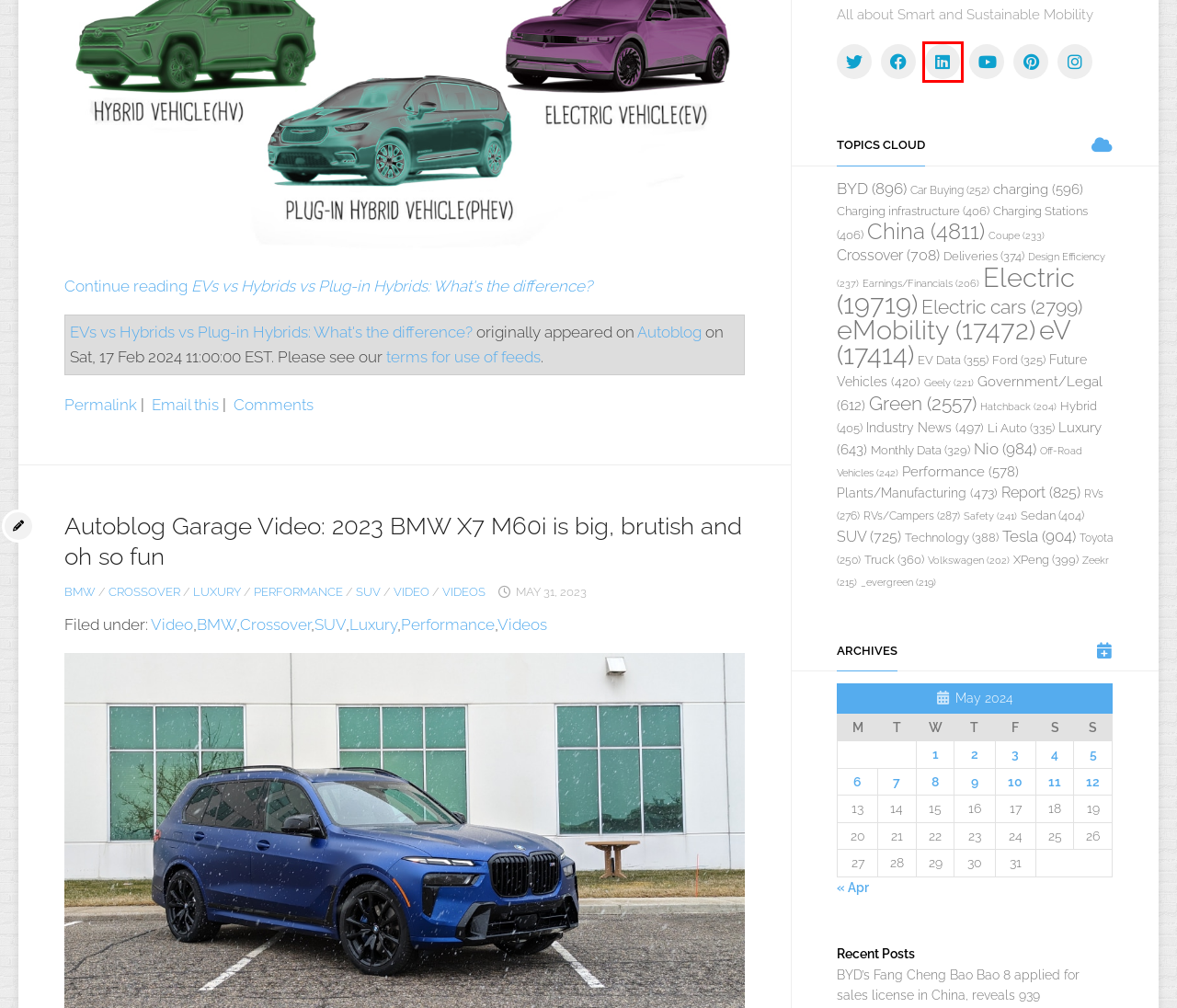You’re provided with a screenshot of a webpage that has a red bounding box around an element. Choose the best matching webpage description for the new page after clicking the element in the red box. The options are:
A. RVs – driive
B. Hybrid – driive
C. Off-Road Vehicles – driive
D. 领英企业服务
E. Industry News – driive
F. Geely – driive
G. Toyota – driive
H. EV Data – driive

D